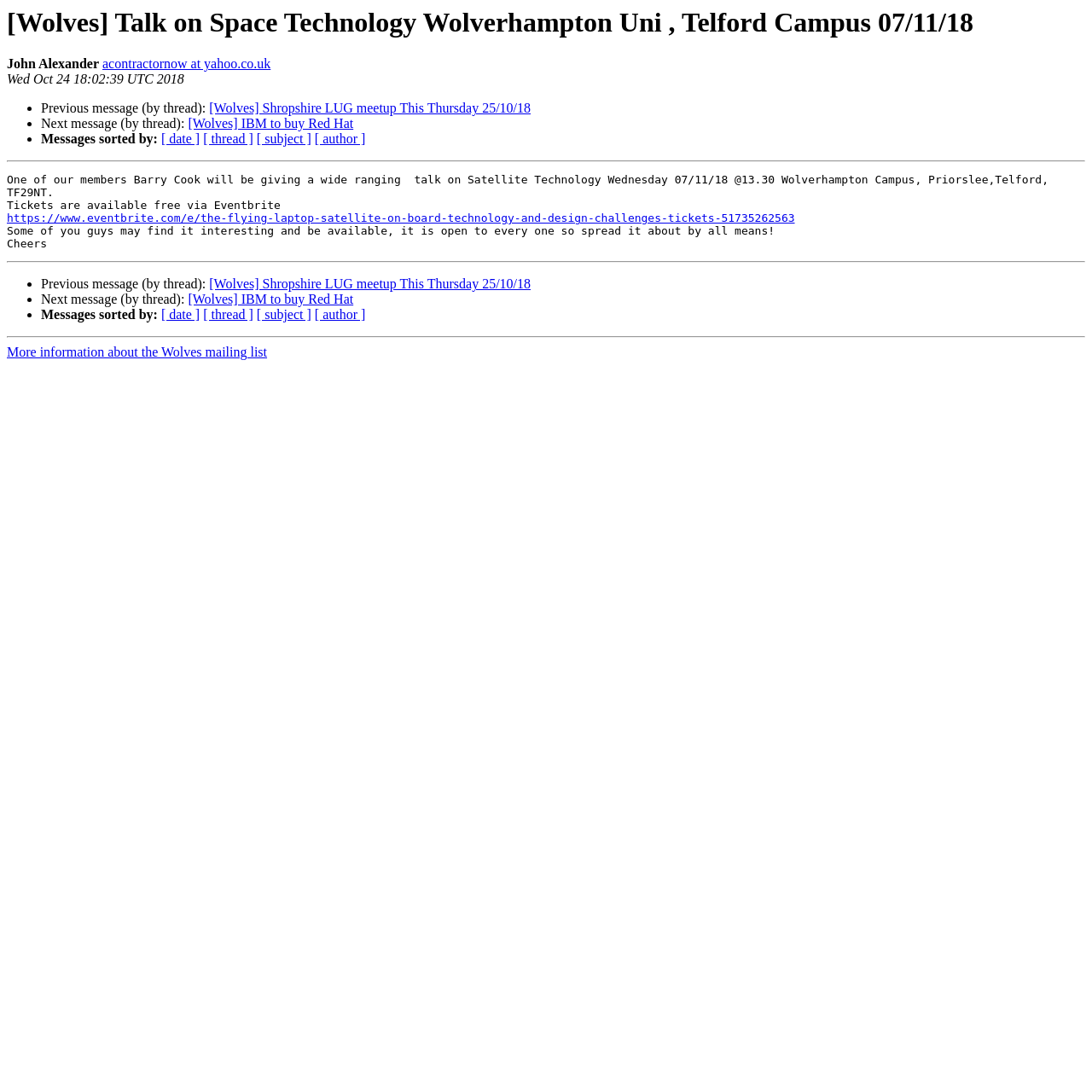Please identify the bounding box coordinates of the element I need to click to follow this instruction: "View the next message in the thread".

[0.172, 0.107, 0.324, 0.12]